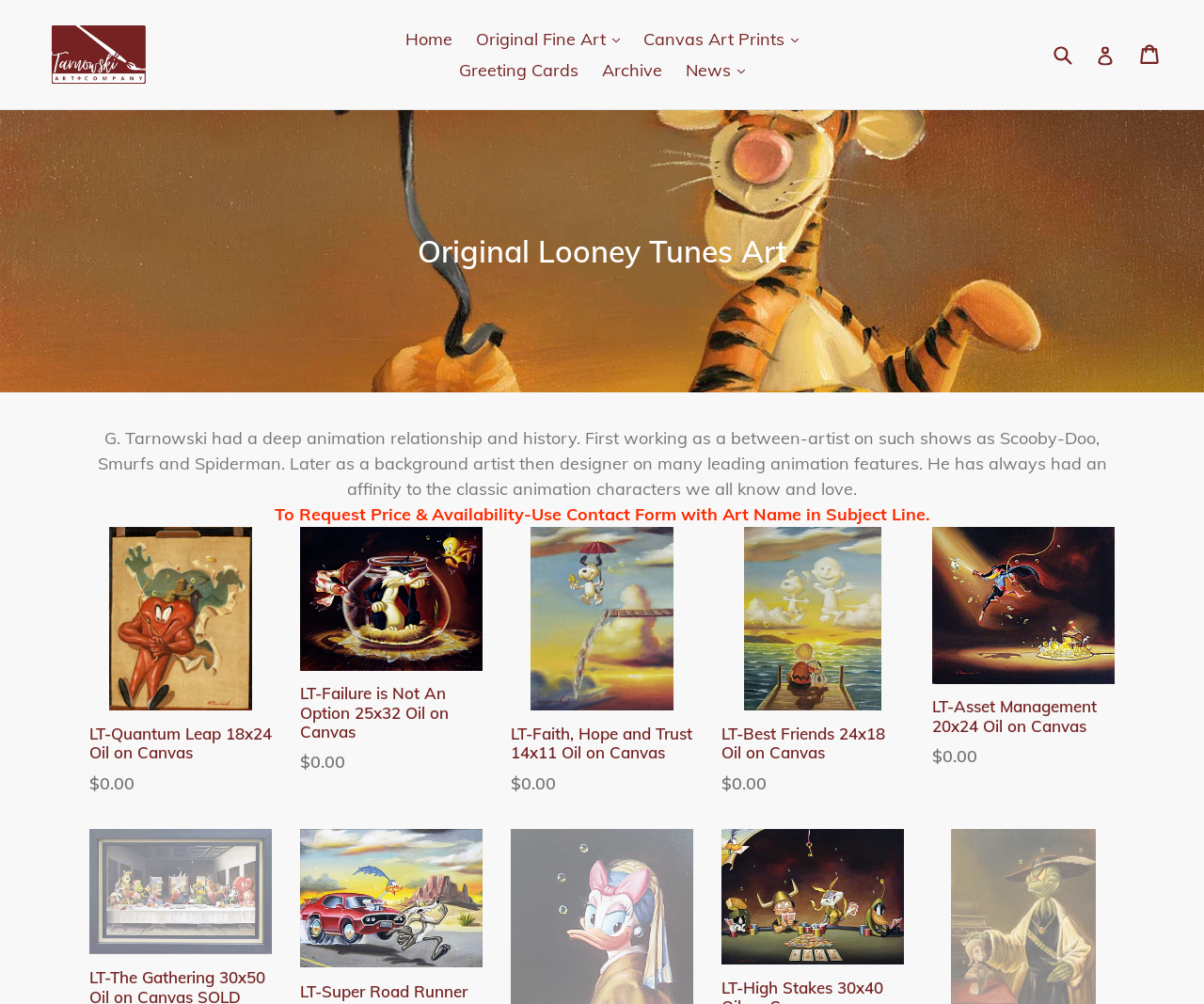Write a detailed summary of the webpage.

The webpage is about Original Looney Tunes Art by Tarnowski Art Company. At the top, there is a navigation menu with links to "Home", "Original Fine Art", "Canvas Art Prints", "Greeting Cards", "Archive", and "News". On the right side of the navigation menu, there is a search bar with a submit button. Additionally, there are links to "Log in" and "Cart" at the top right corner.

Below the navigation menu, there is a large heading that reads "Original Looney Tunes Art". Underneath the heading, there is a paragraph of text that describes G. Tarnowski's background in animation, having worked on shows such as Scooby-Doo, Smurfs, and Spiderman.

Further down, there is a section with several links to artwork, each with a corresponding image. The artwork is displayed in a row, with four pieces on the first row and one piece on the second row. The images are of various sizes, but they are all roughly aligned to the left and right edges of the page. Each artwork has a title and a price listed below the image.

At the very bottom of the page, there is another row of images, which appears to be additional artwork.